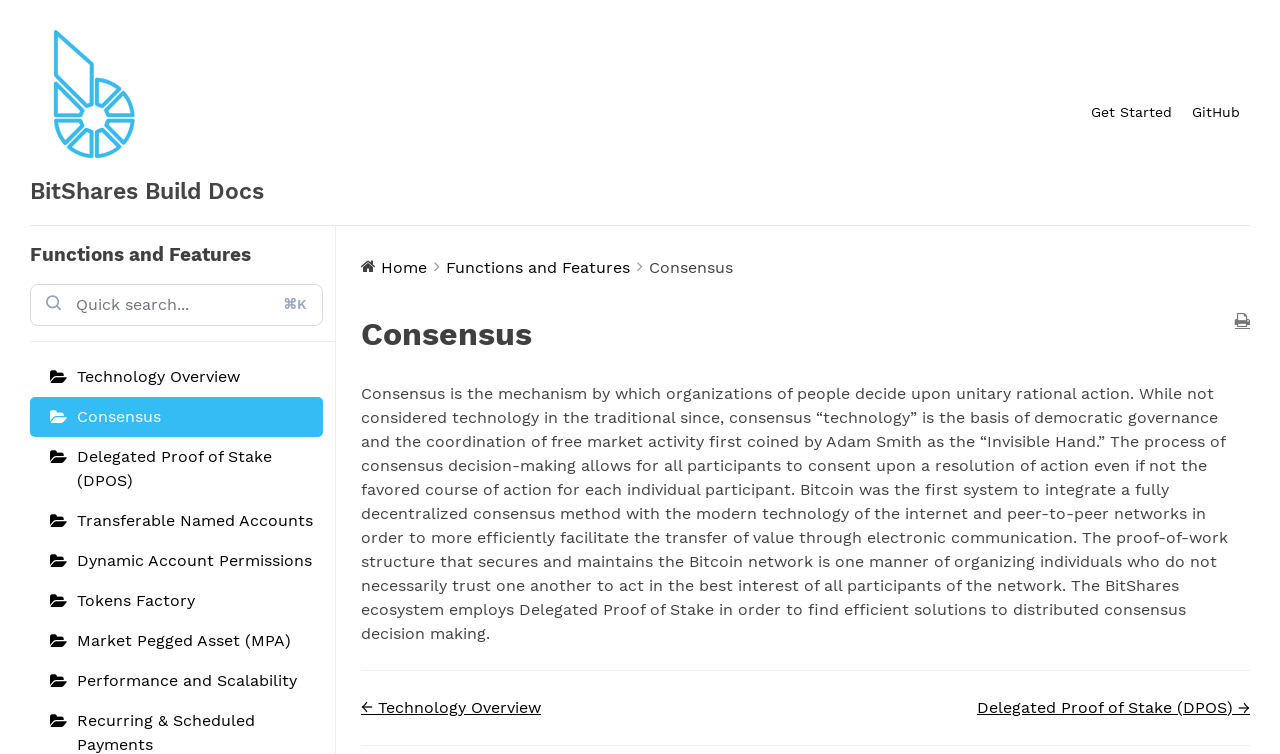What is the main topic of this webpage?
Could you give a comprehensive explanation in response to this question?

The main topic of this webpage is consensus, which is evident from the heading 'Consensus' and the detailed description of consensus decision-making process on the webpage.